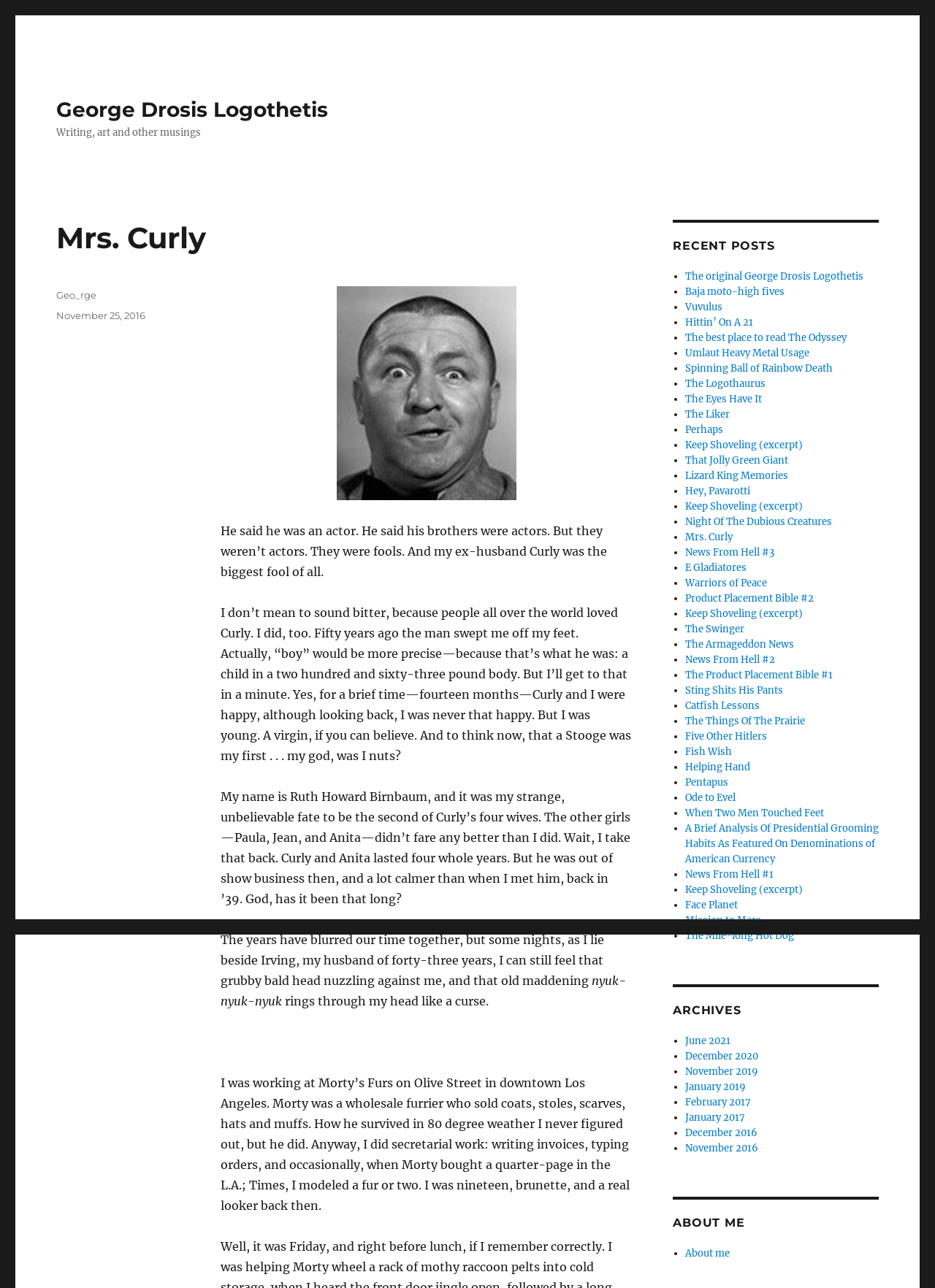Please identify the bounding box coordinates of the element I need to click to follow this instruction: "Read the post about Mrs. Curly".

[0.236, 0.47, 0.675, 0.592]